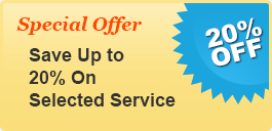Provide a one-word or short-phrase response to the question:
What percentage of discount is offered on selected services?

20%